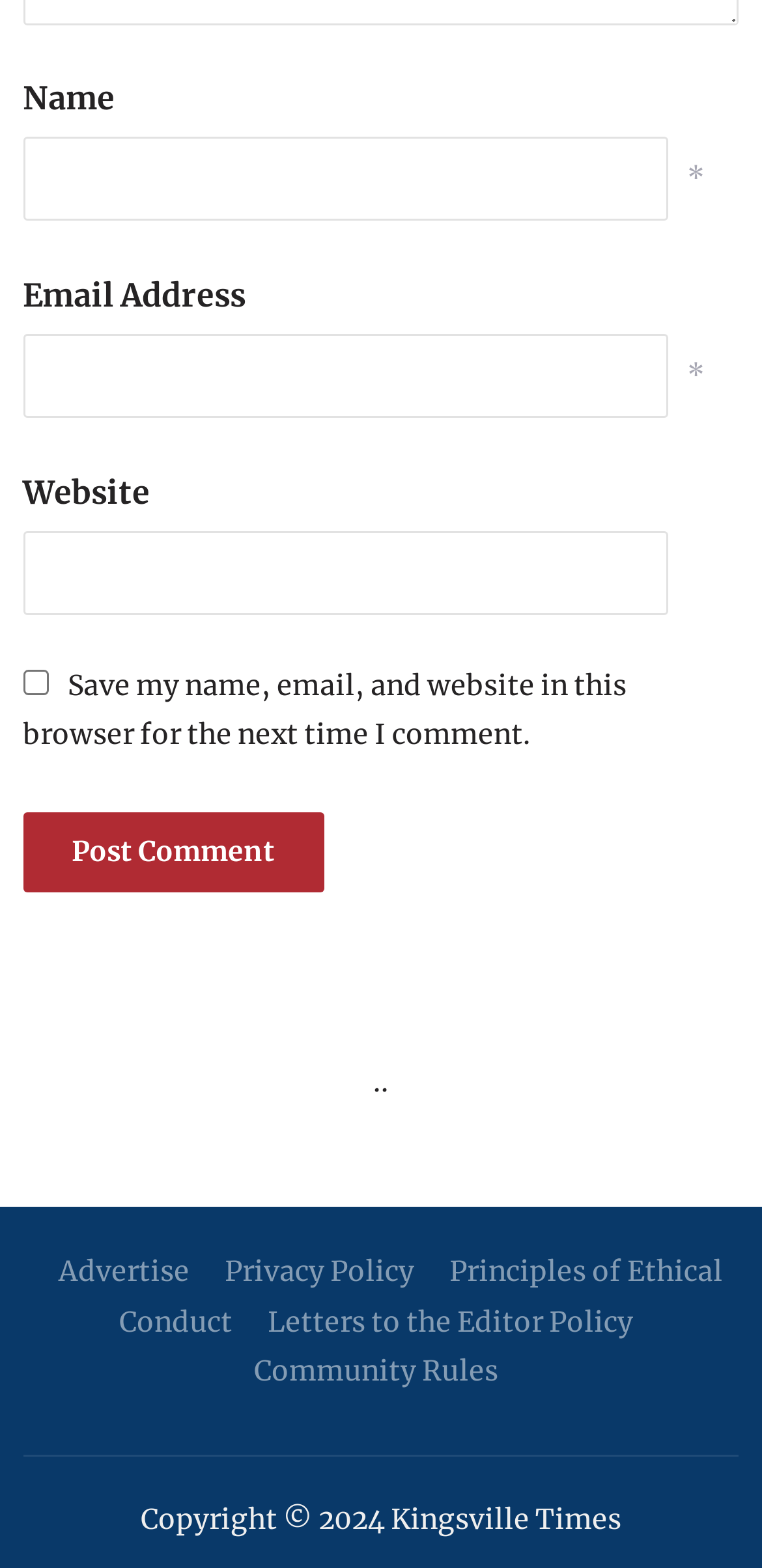Please answer the following question using a single word or phrase: 
What is the button text?

Post Comment